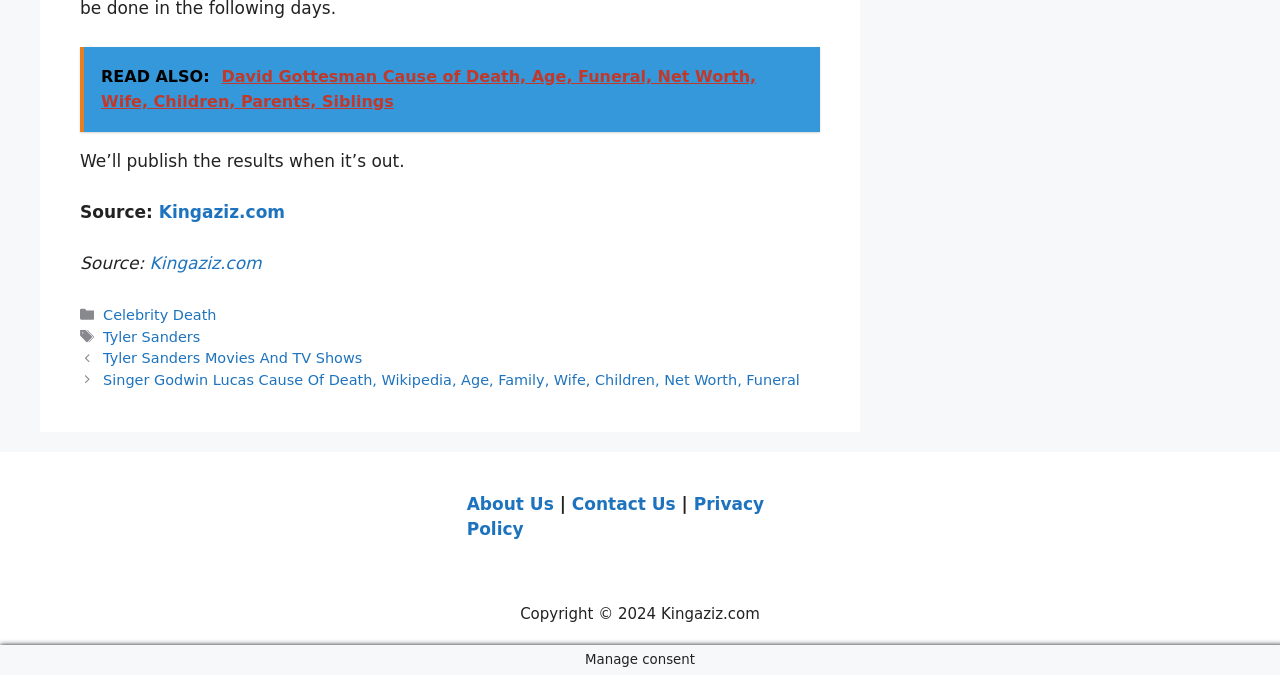Answer the question using only a single word or phrase: 
What is the source of the information?

Kingaziz.com